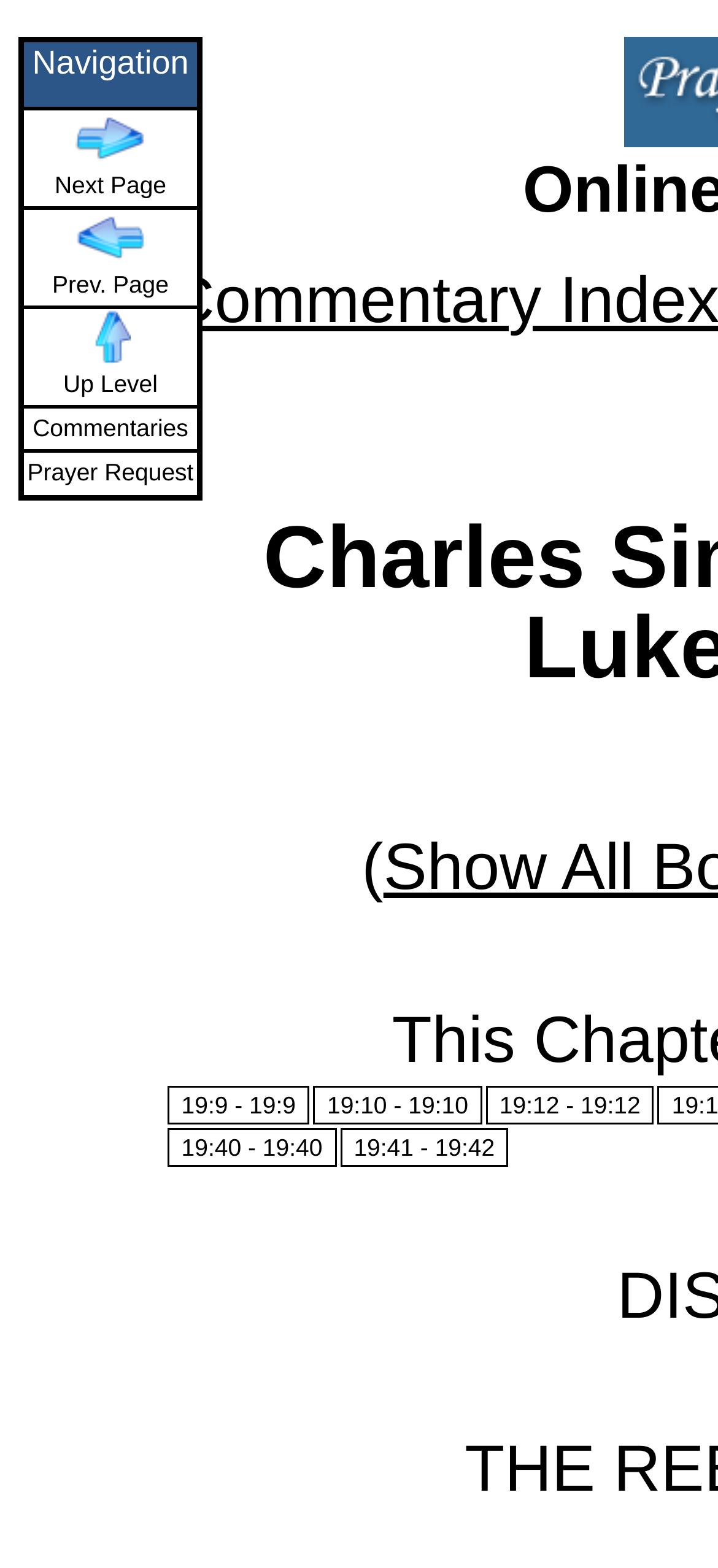Calculate the bounding box coordinates for the UI element based on the following description: "Commentaries". Ensure the coordinates are four float numbers between 0 and 1, i.e., [left, top, right, bottom].

[0.031, 0.26, 0.277, 0.288]